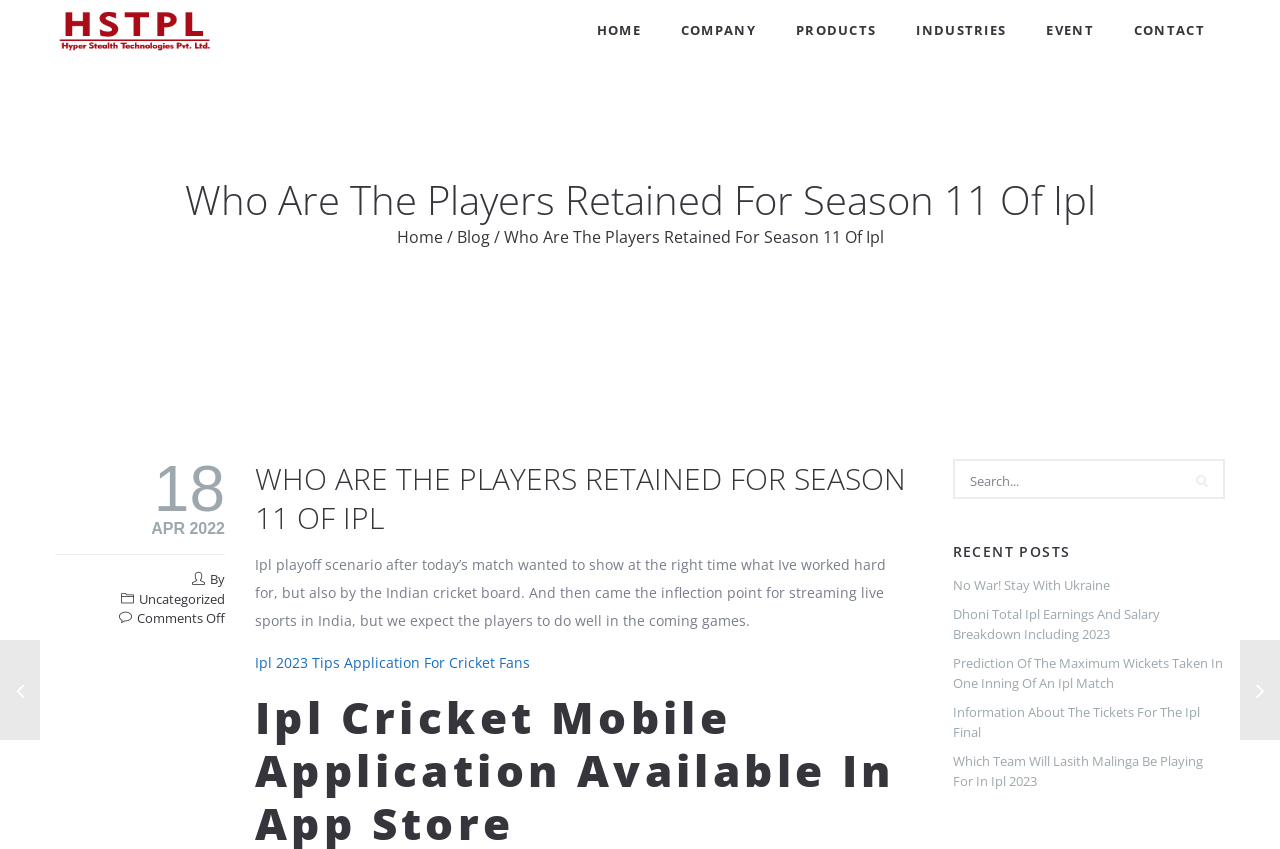Please find the bounding box coordinates of the element that you should click to achieve the following instruction: "Click on the 'HOME' link". The coordinates should be presented as four float numbers between 0 and 1: [left, top, right, bottom].

[0.451, 0.0, 0.516, 0.071]